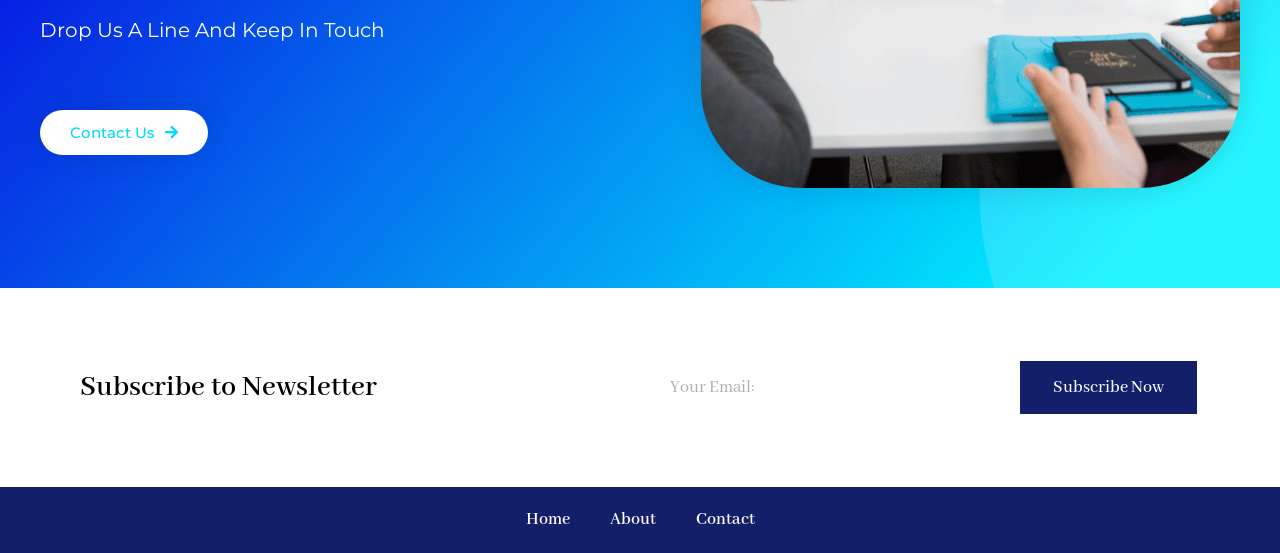Find the bounding box of the element with the following description: "parent_node: Email name="form_fields[email]" placeholder="Your Email:"". The coordinates must be four float numbers between 0 and 1, formatted as [left, top, right, bottom].

[0.508, 0.648, 0.794, 0.754]